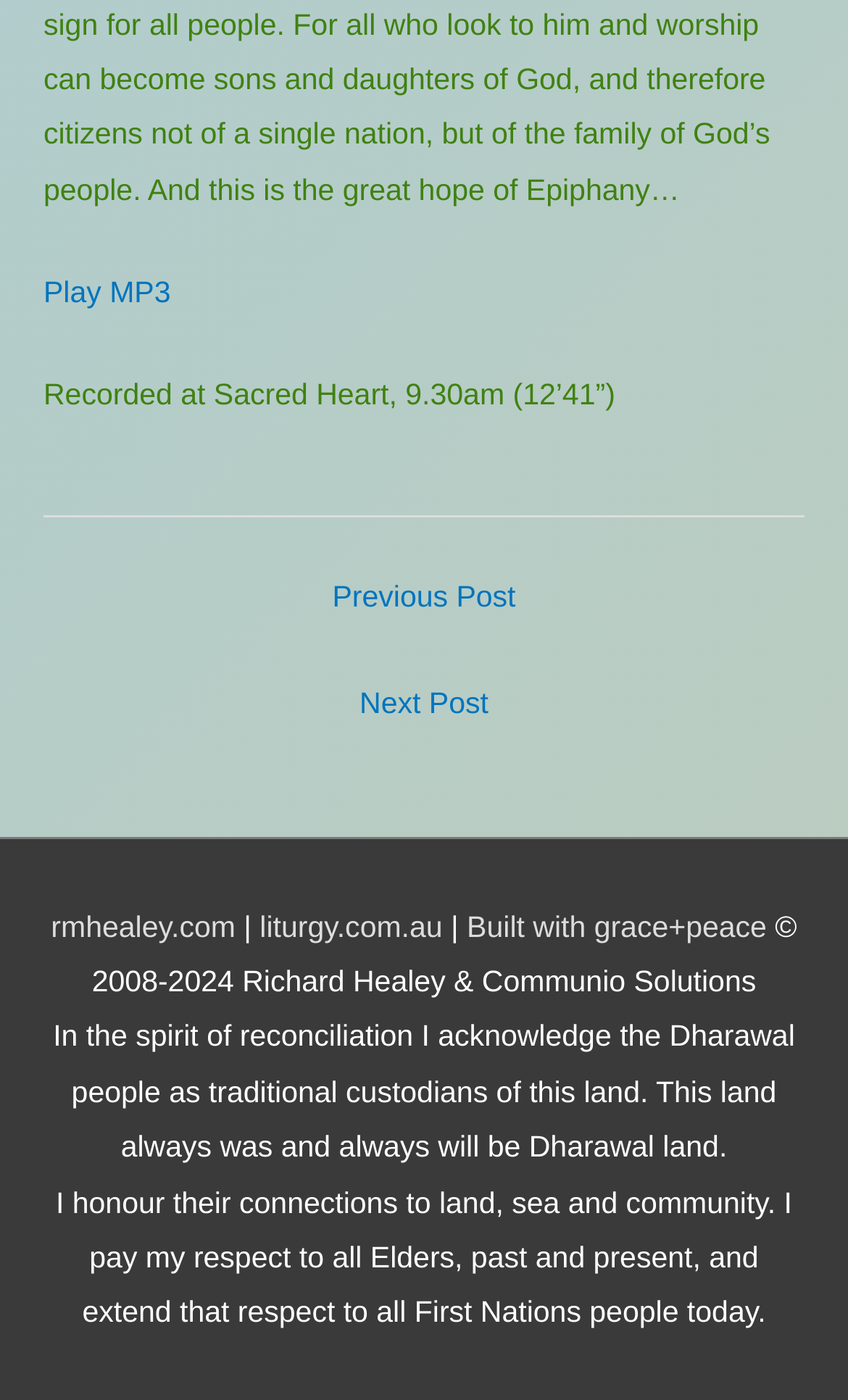How many links are available in the post navigation section?
Provide a detailed and extensive answer to the question.

The post navigation section is represented by the navigation element 'Post navigation' which has two child link elements, 'Previous Post' and 'Next Post'. Therefore, there are two links available in the post navigation section.